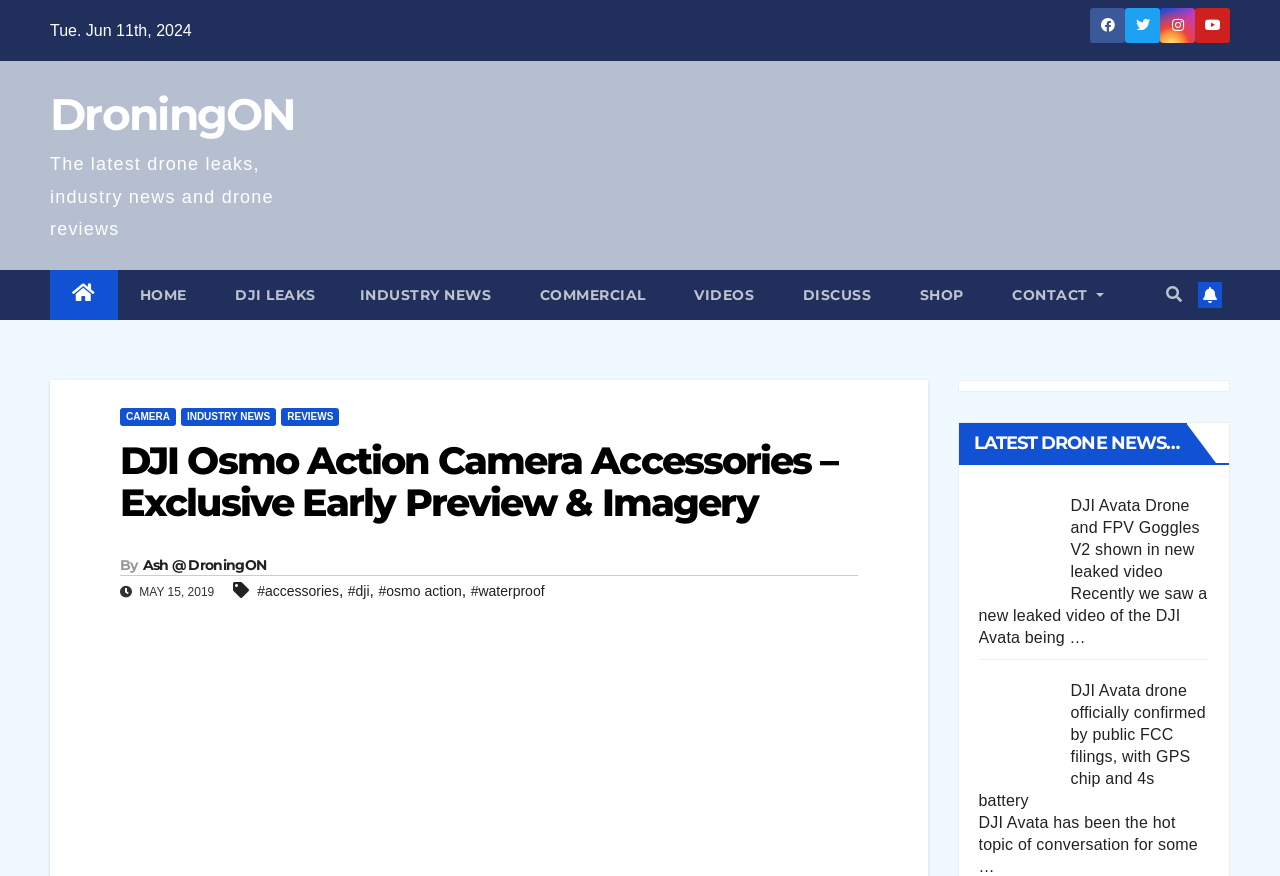Please predict the bounding box coordinates (top-left x, top-left y, bottom-right x, bottom-right y) for the UI element in the screenshot that fits the description: News 4 Detroit

None